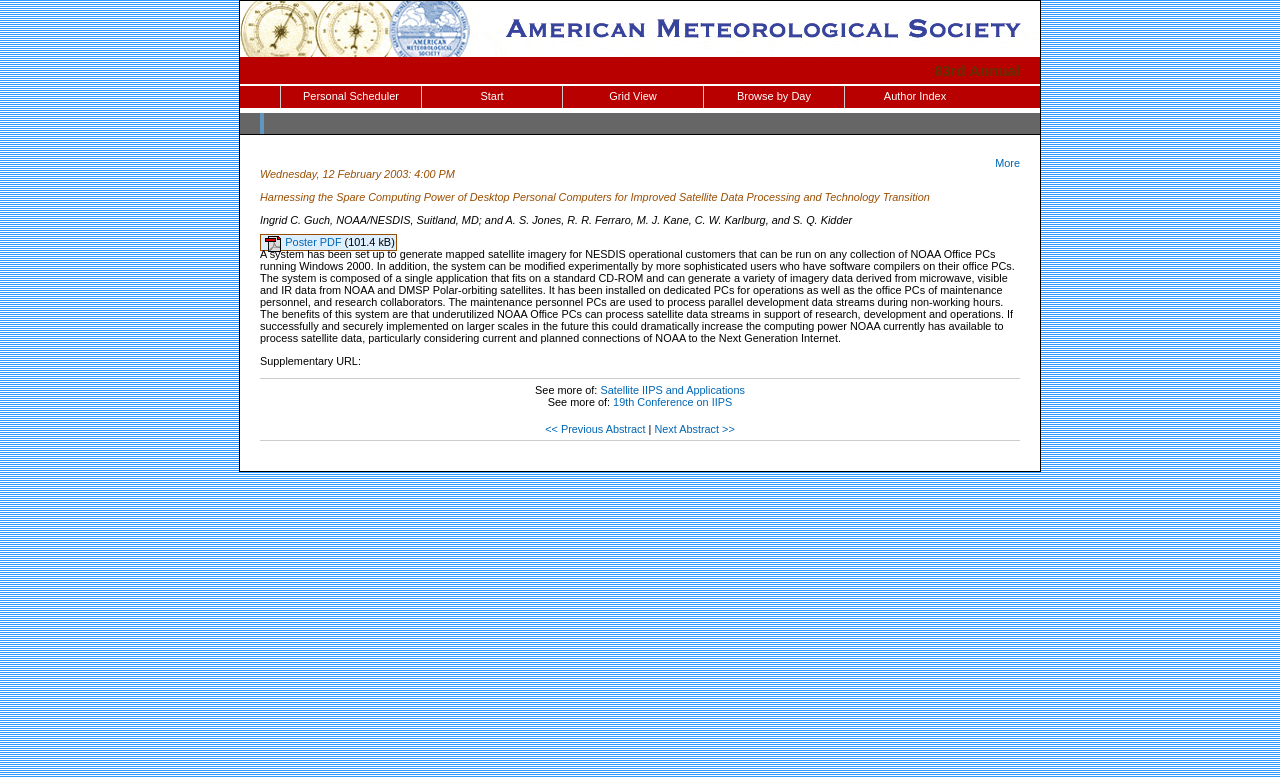What is the conference related to this abstract?
Based on the image, please offer an in-depth response to the question.

I found the conference related to this abstract by looking at the link '19th Conference on IIPS' which is located near the text 'See more of: Satellite IIPS and Applications'.